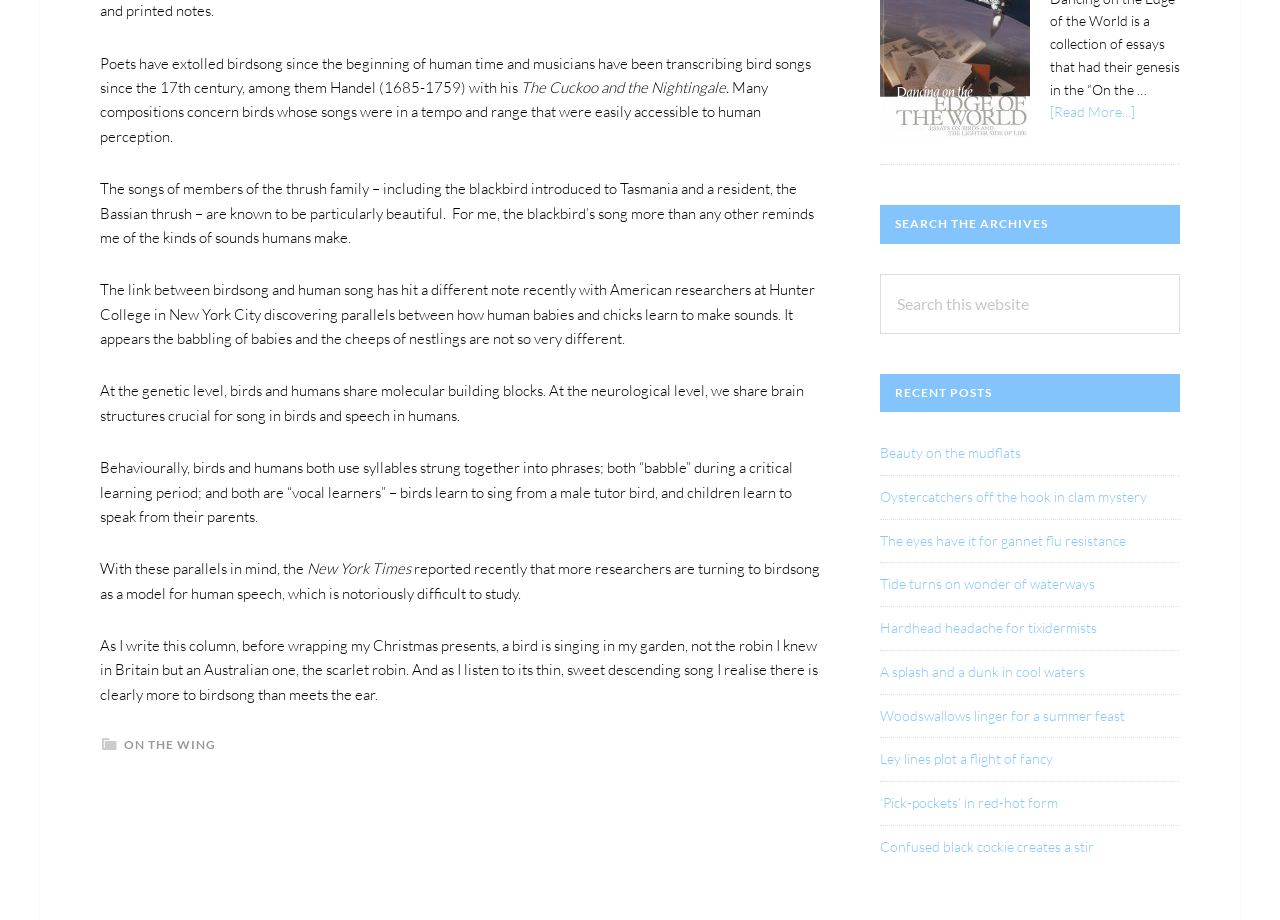Determine the bounding box coordinates of the clickable region to execute the instruction: "Click on the Home link". The coordinates should be four float numbers between 0 and 1, denoted as [left, top, right, bottom].

None